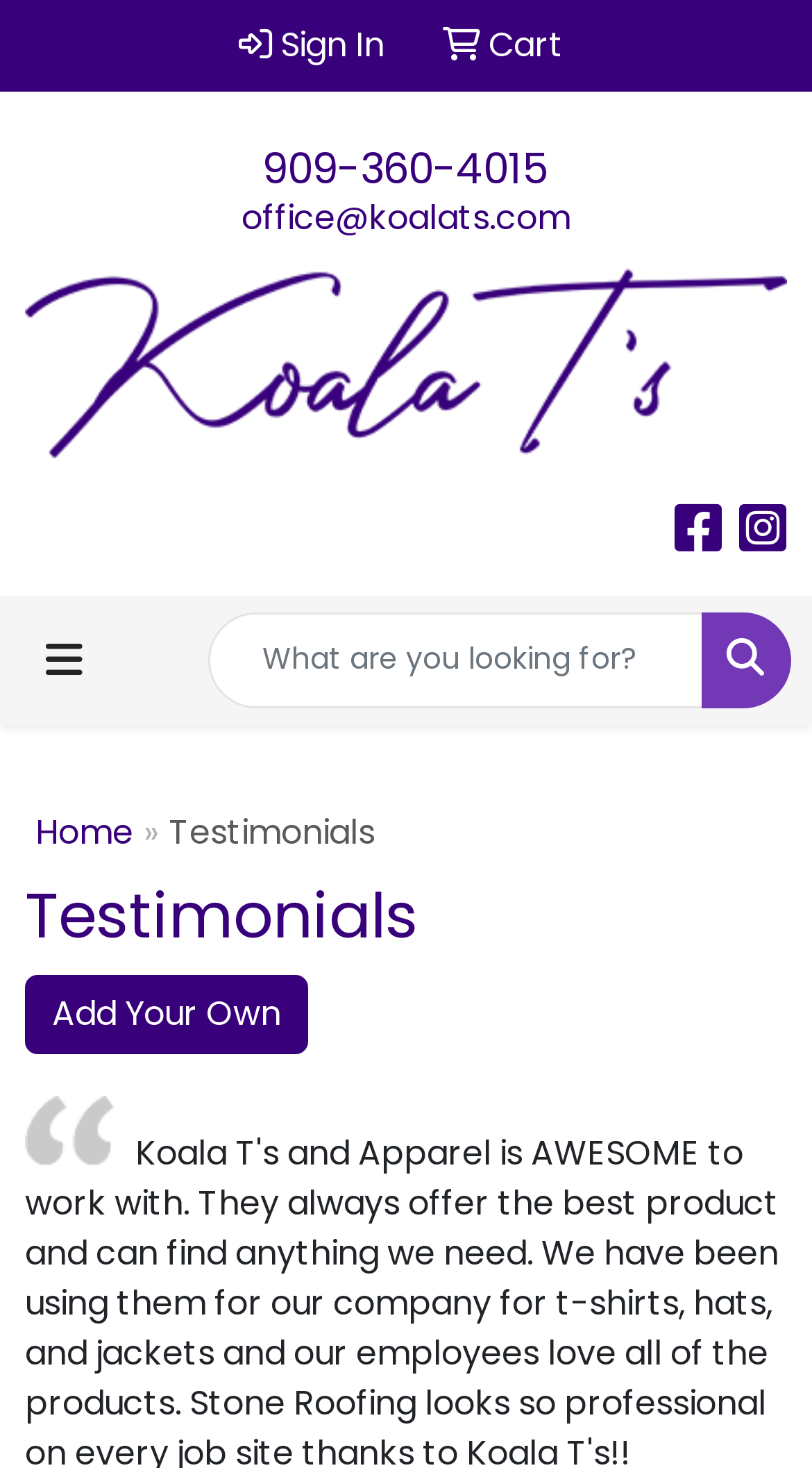Determine the bounding box coordinates of the clickable area required to perform the following instruction: "Go to January 2023". The coordinates should be represented as four float numbers between 0 and 1: [left, top, right, bottom].

None